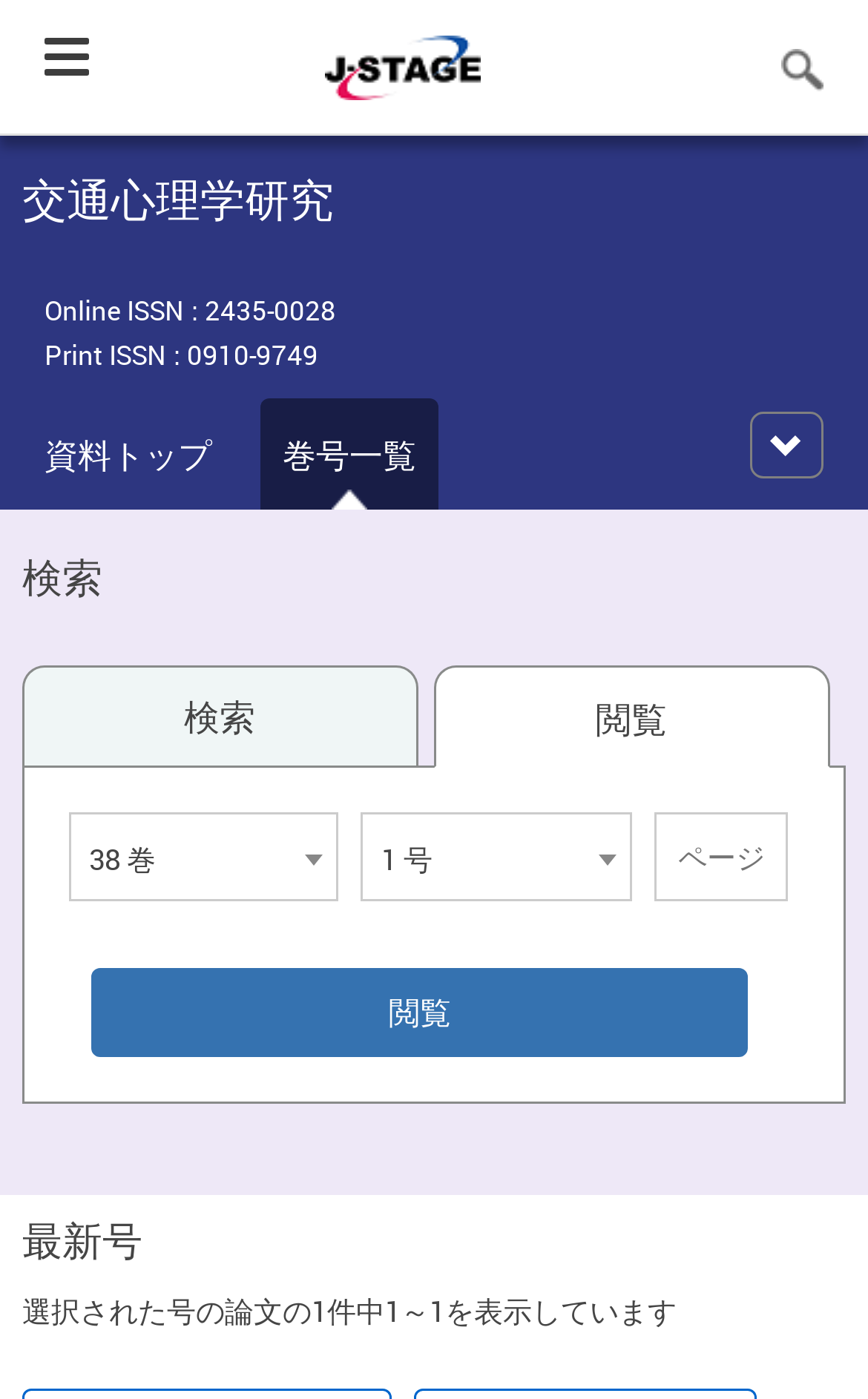Locate the bounding box coordinates of the area you need to click to fulfill this instruction: 'Go to data top'. The coordinates must be in the form of four float numbers ranging from 0 to 1: [left, top, right, bottom].

[0.026, 0.285, 0.269, 0.364]